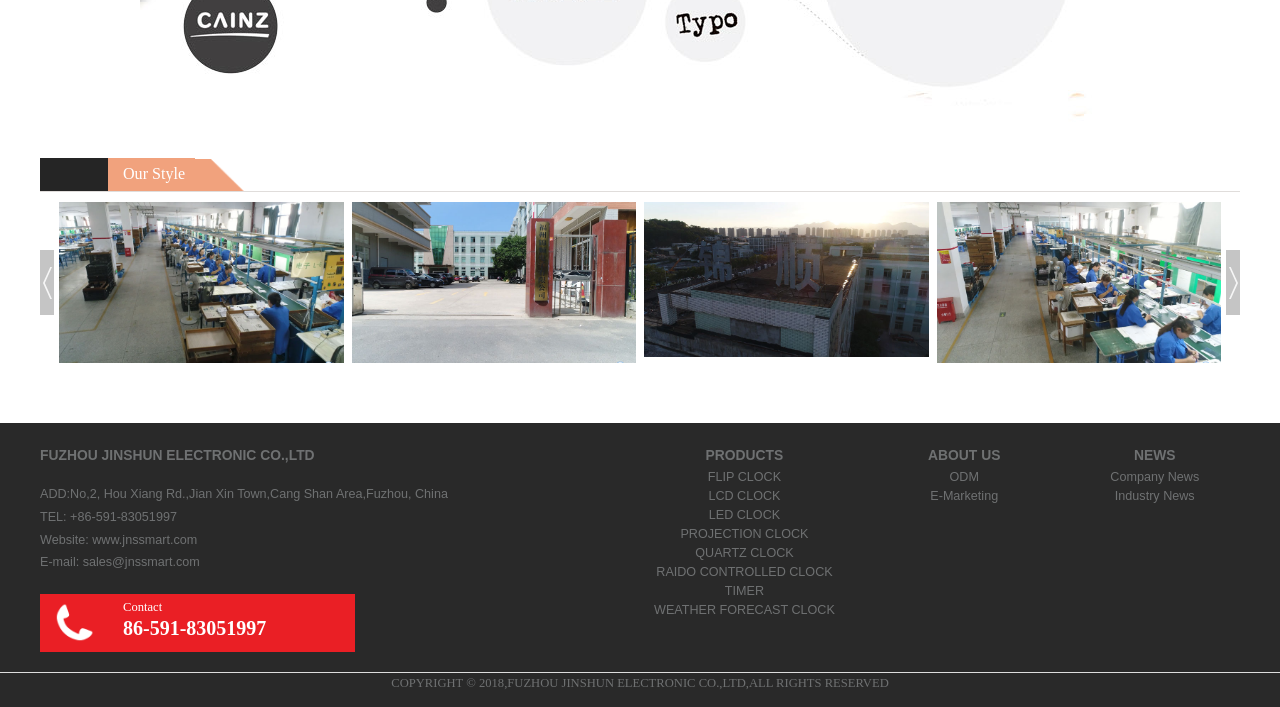Please identify the bounding box coordinates of the clickable region that I should interact with to perform the following instruction: "Click on the 'FLIP CLOCK' link". The coordinates should be expressed as four float numbers between 0 and 1, i.e., [left, top, right, bottom].

[0.553, 0.665, 0.61, 0.685]